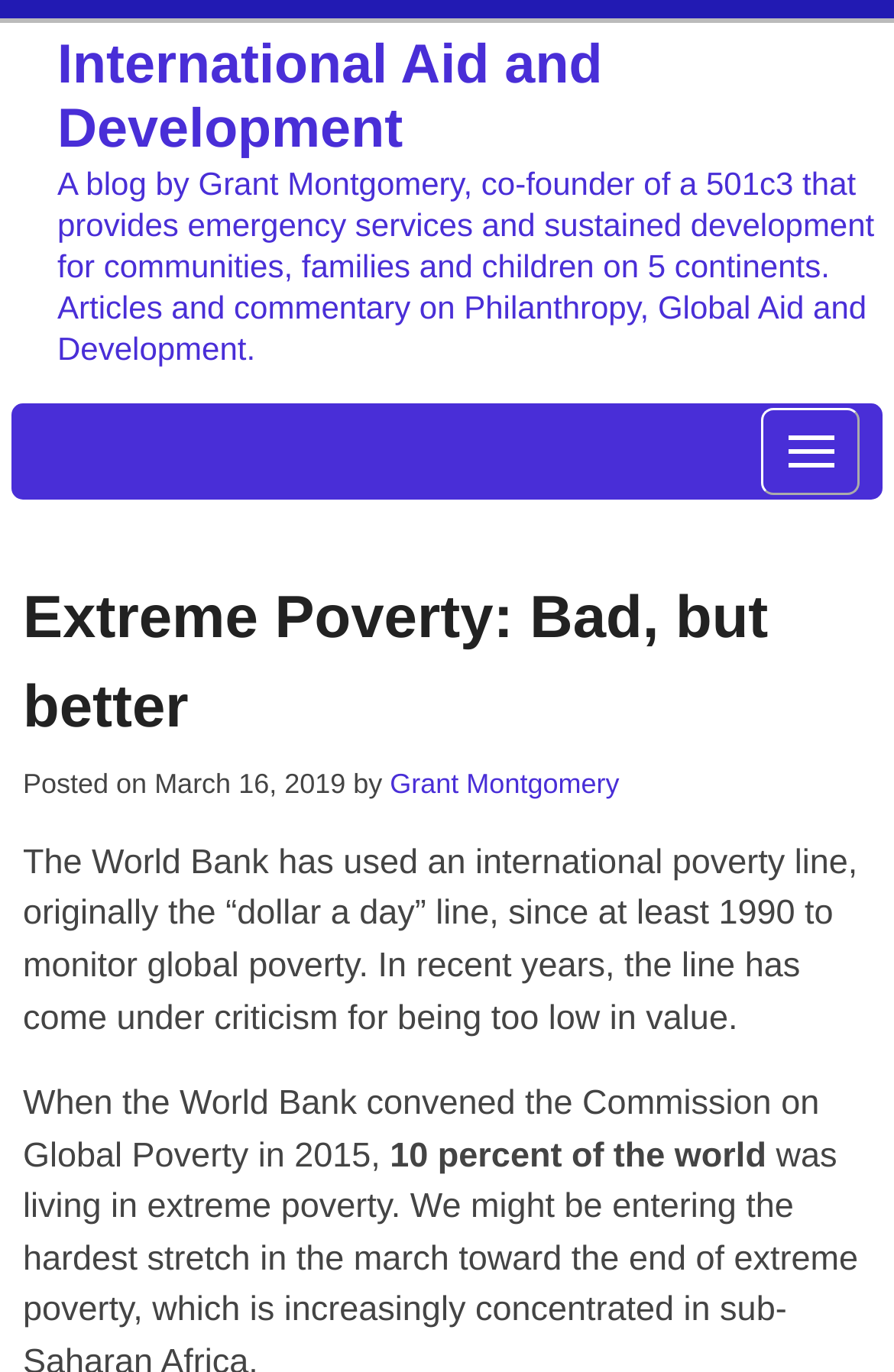Please provide a comprehensive answer to the question below using the information from the image: What is the date of the blog post?

The date of the blog post is mentioned in the time element '' which contains the StaticText element 'March 16, 2019'.